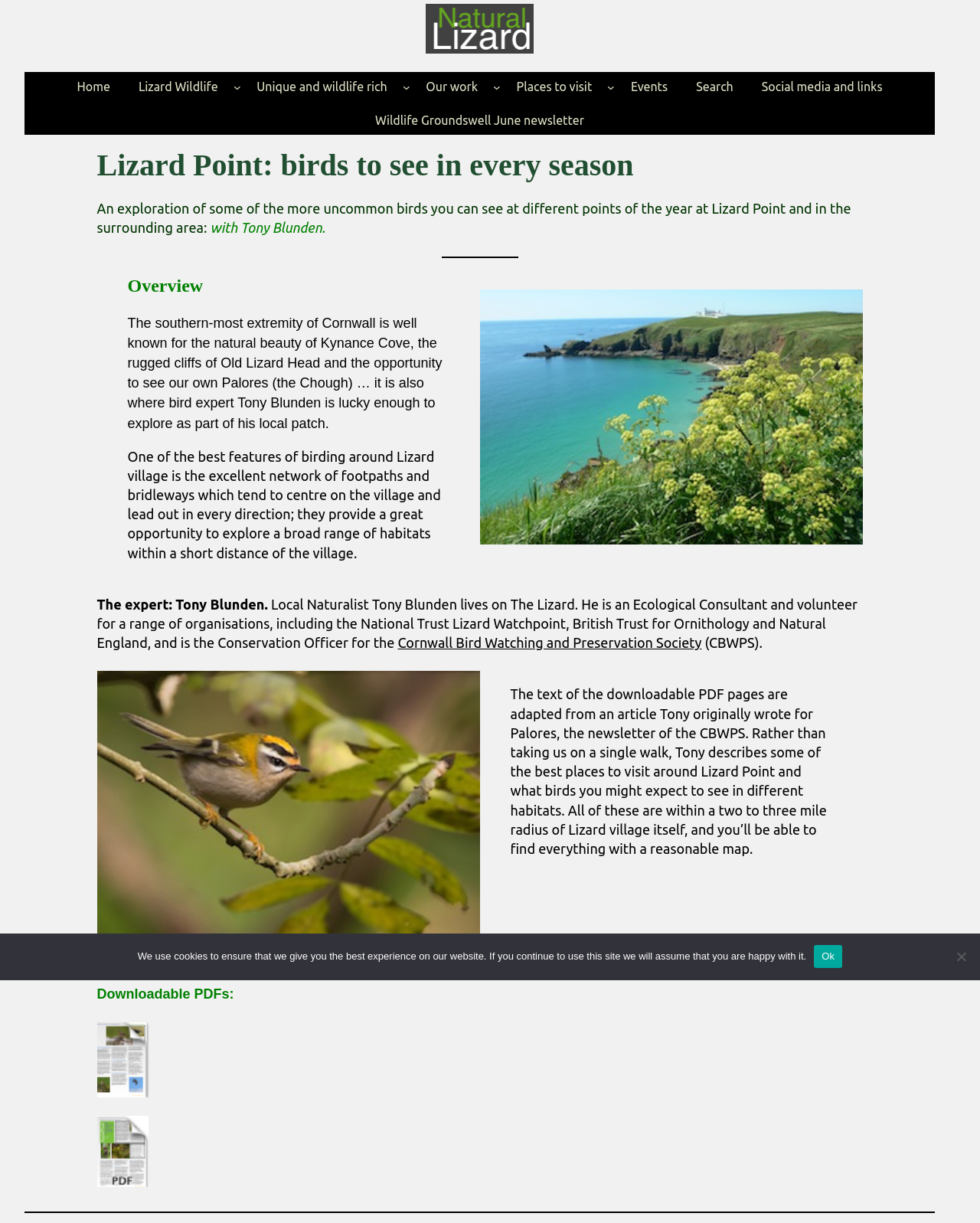Determine the bounding box coordinates for the HTML element mentioned in the following description: "Ok". The coordinates should be a list of four floats ranging from 0 to 1, represented as [left, top, right, bottom].

[0.831, 0.772, 0.86, 0.791]